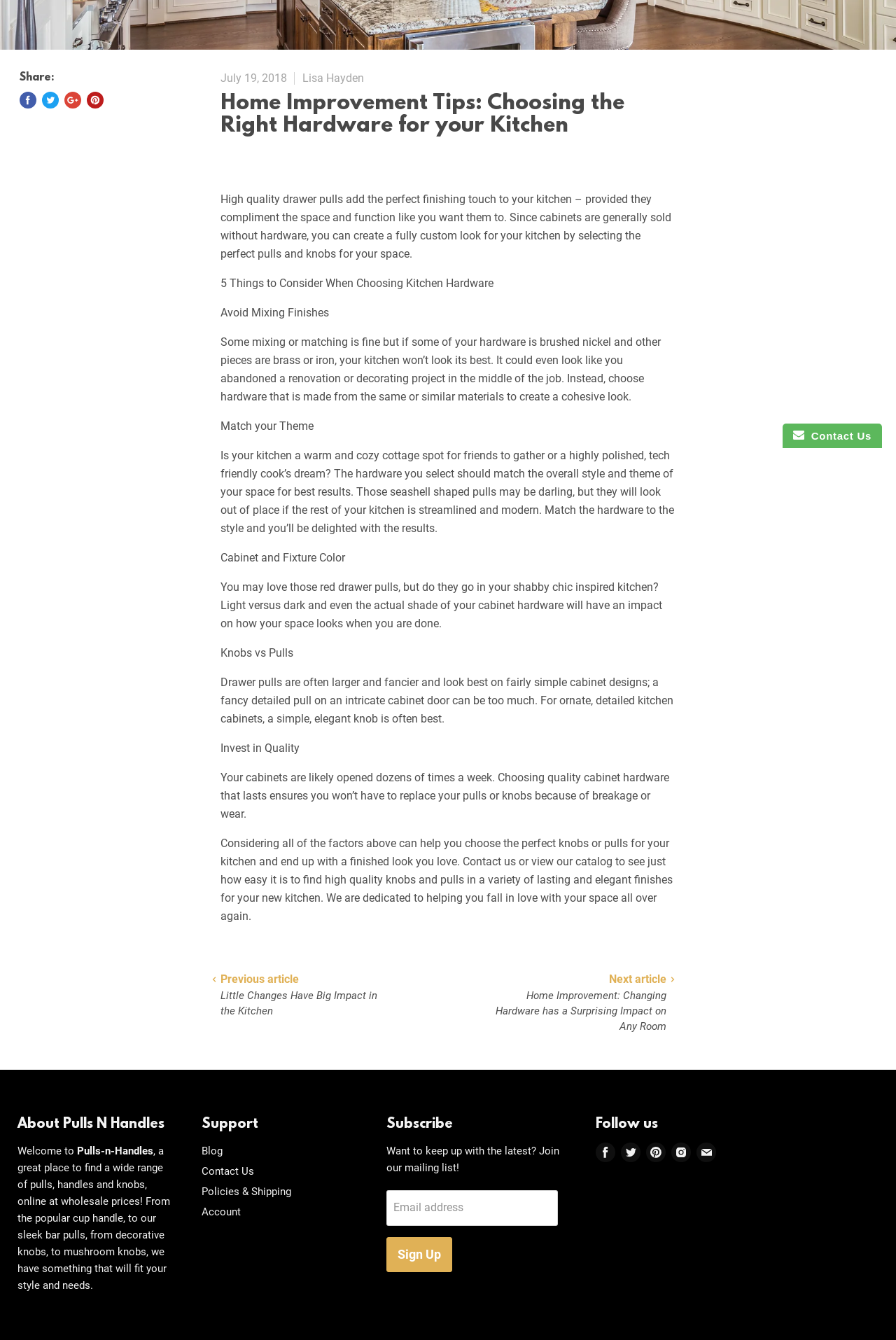Refer to the element description Account and identify the corresponding bounding box in the screenshot. Format the coordinates as (top-left x, top-left y, bottom-right x, bottom-right y) with values in the range of 0 to 1.

[0.225, 0.9, 0.269, 0.909]